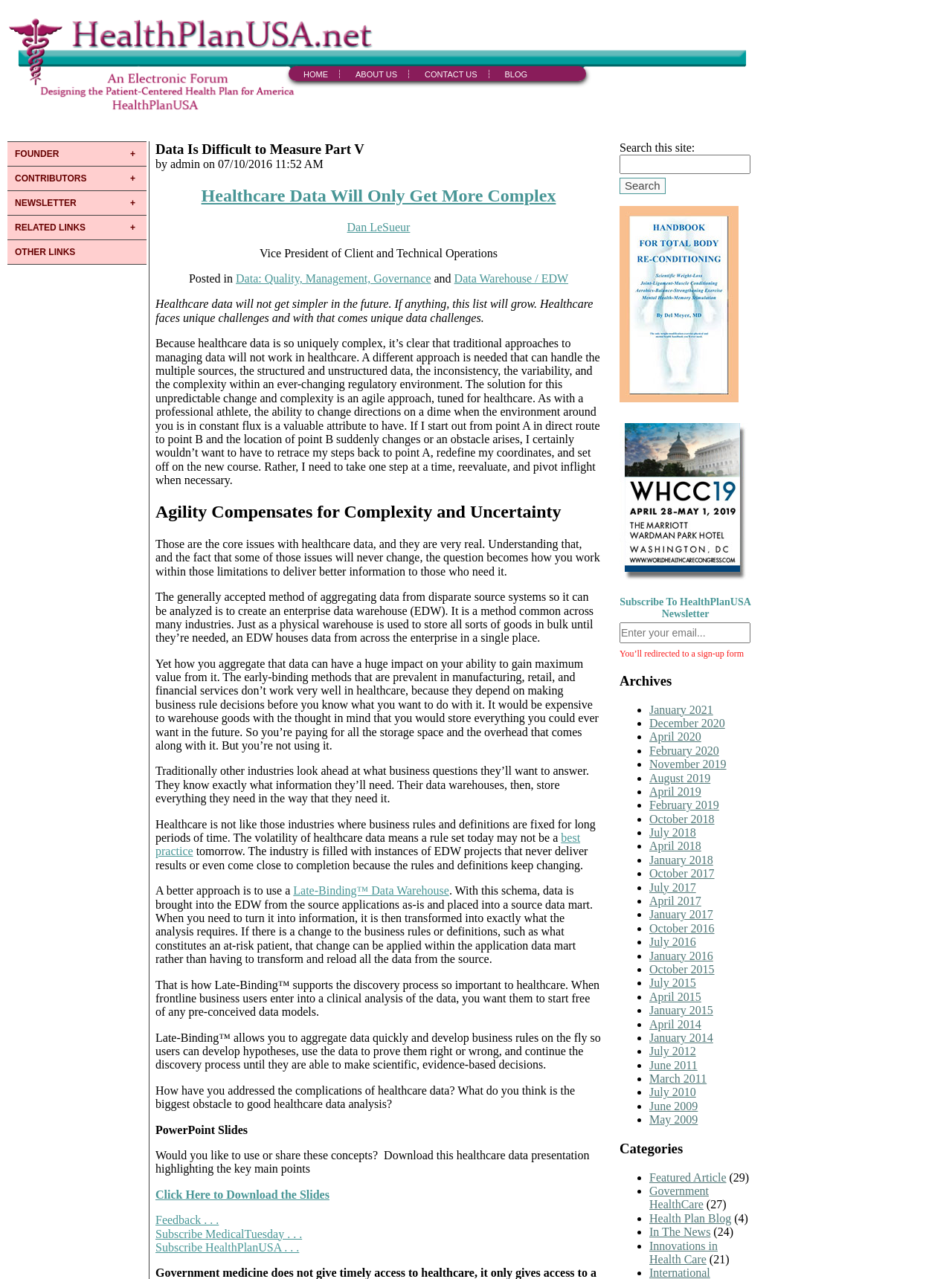Answer the following in one word or a short phrase: 
What is the topic of the blog post?

Healthcare data